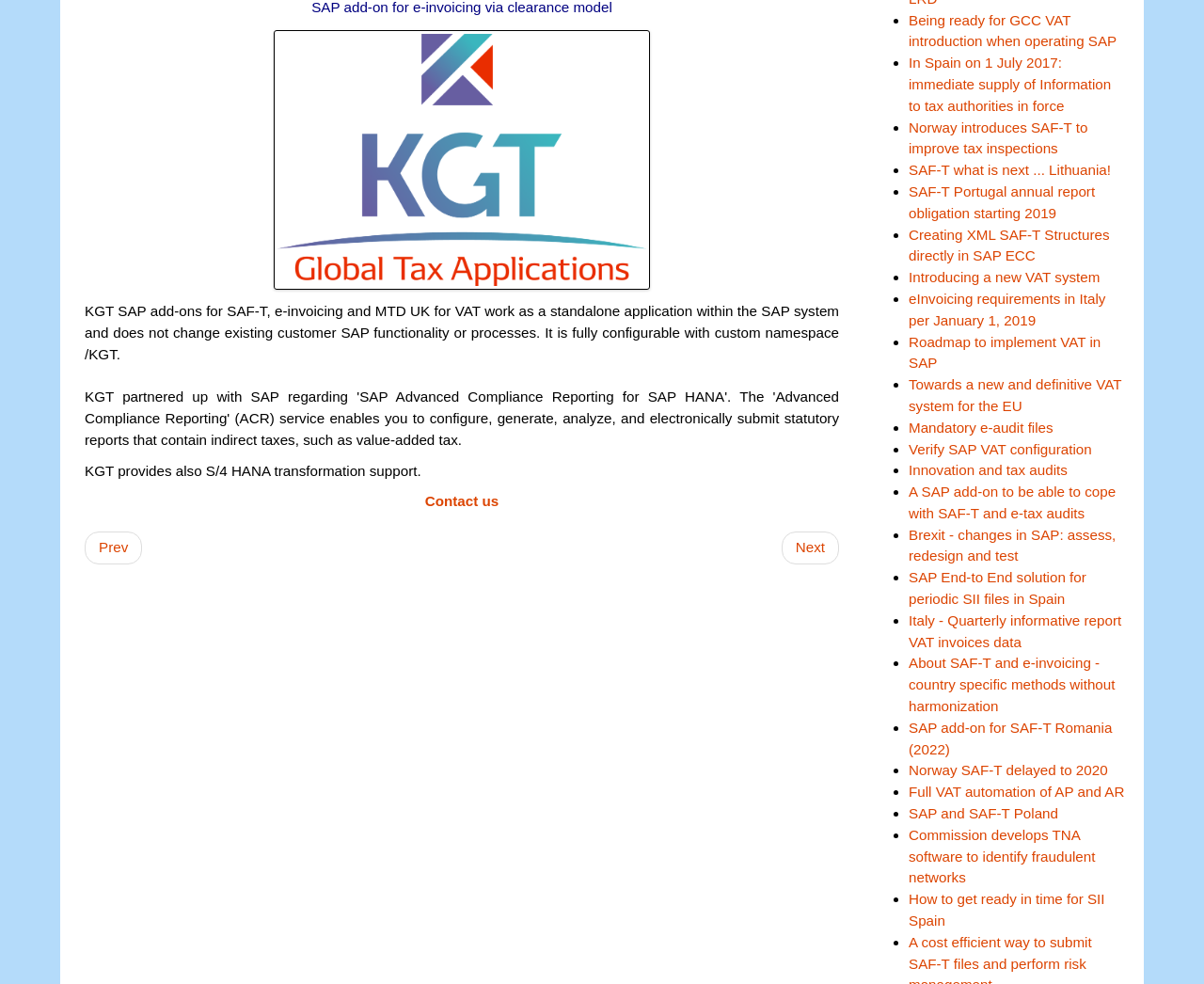Answer this question using a single word or a brief phrase:
What is the topic of the webpage?

VAT and SAP